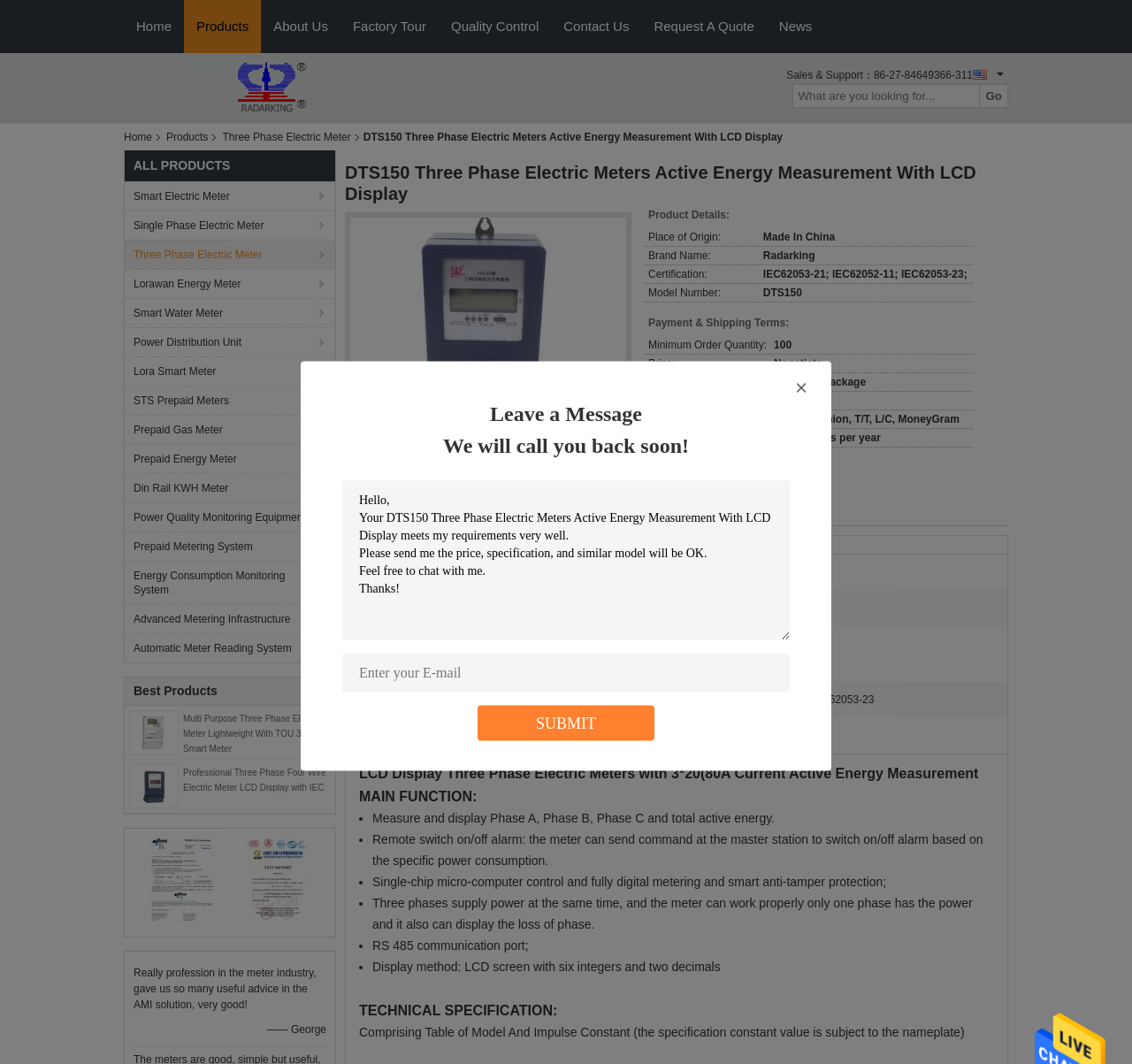Identify the main title of the webpage and generate its text content.

DTS150 Three Phase Electric Meters Active Energy Measurement With LCD Display